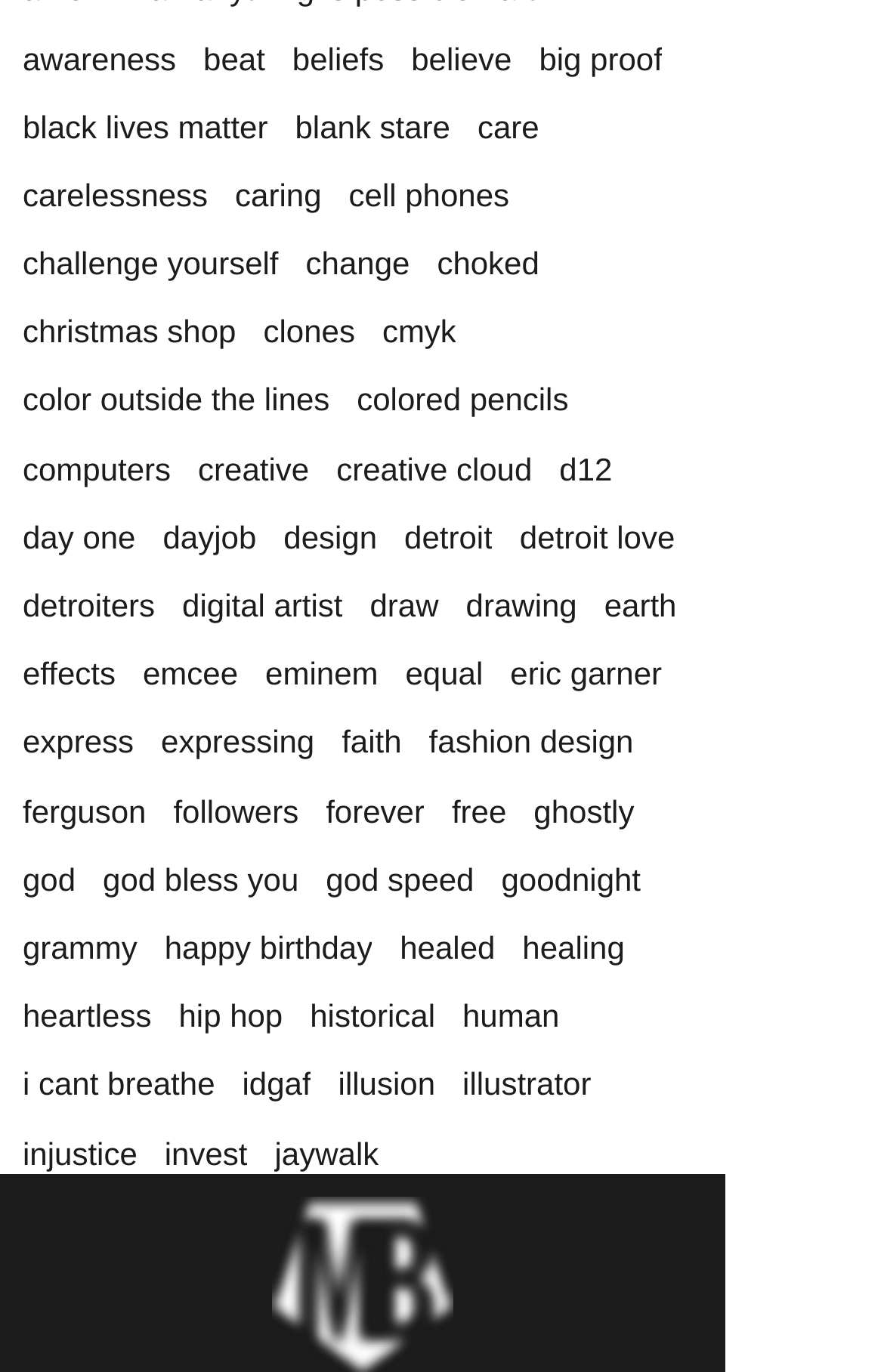Please identify the bounding box coordinates of where to click in order to follow the instruction: "visit black lives matter".

[0.026, 0.077, 0.303, 0.107]